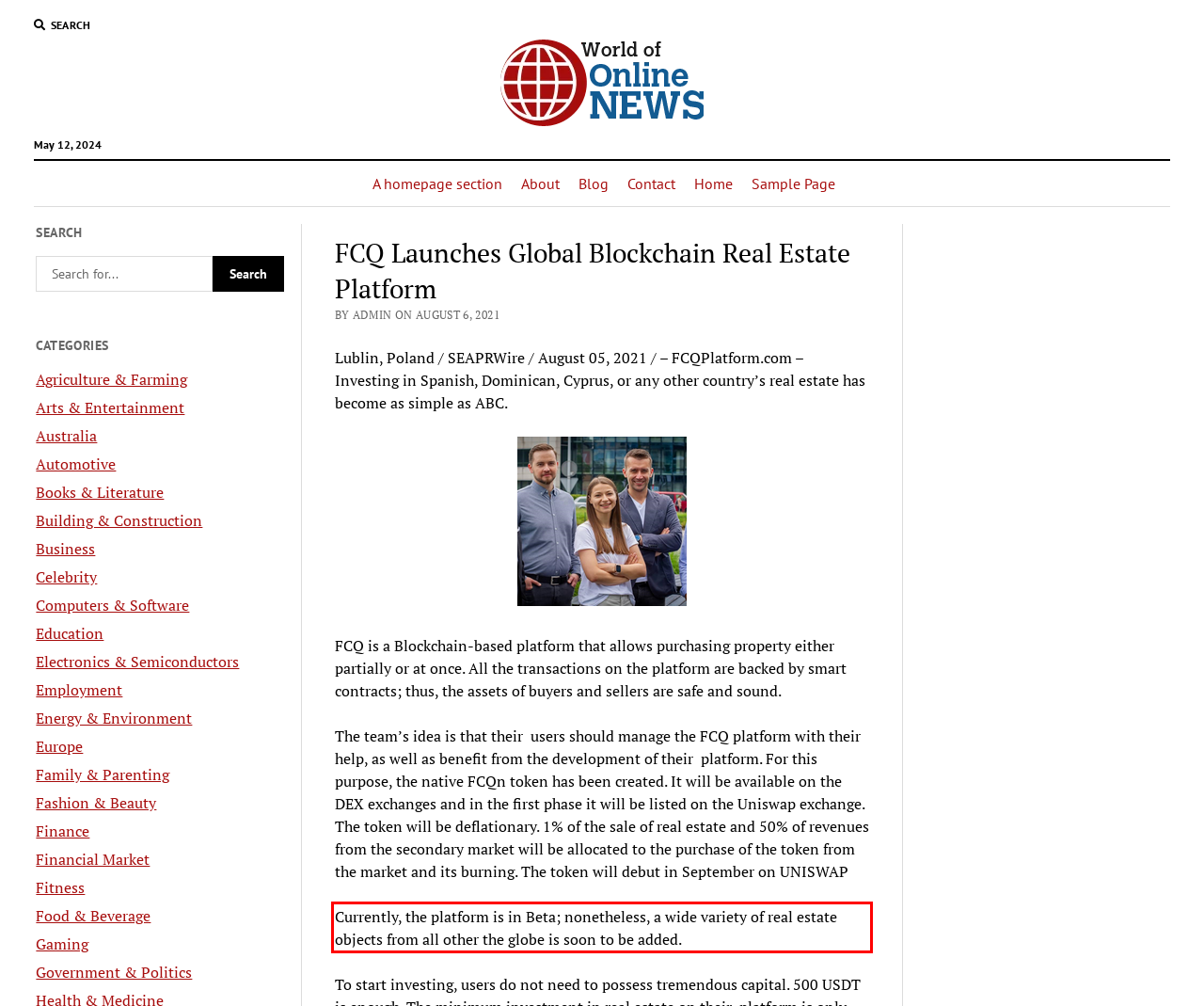Identify the text inside the red bounding box on the provided webpage screenshot by performing OCR.

Currently, the platform is in Beta; nonetheless, a wide variety of real estate objects from all other the globe is soon to be added.